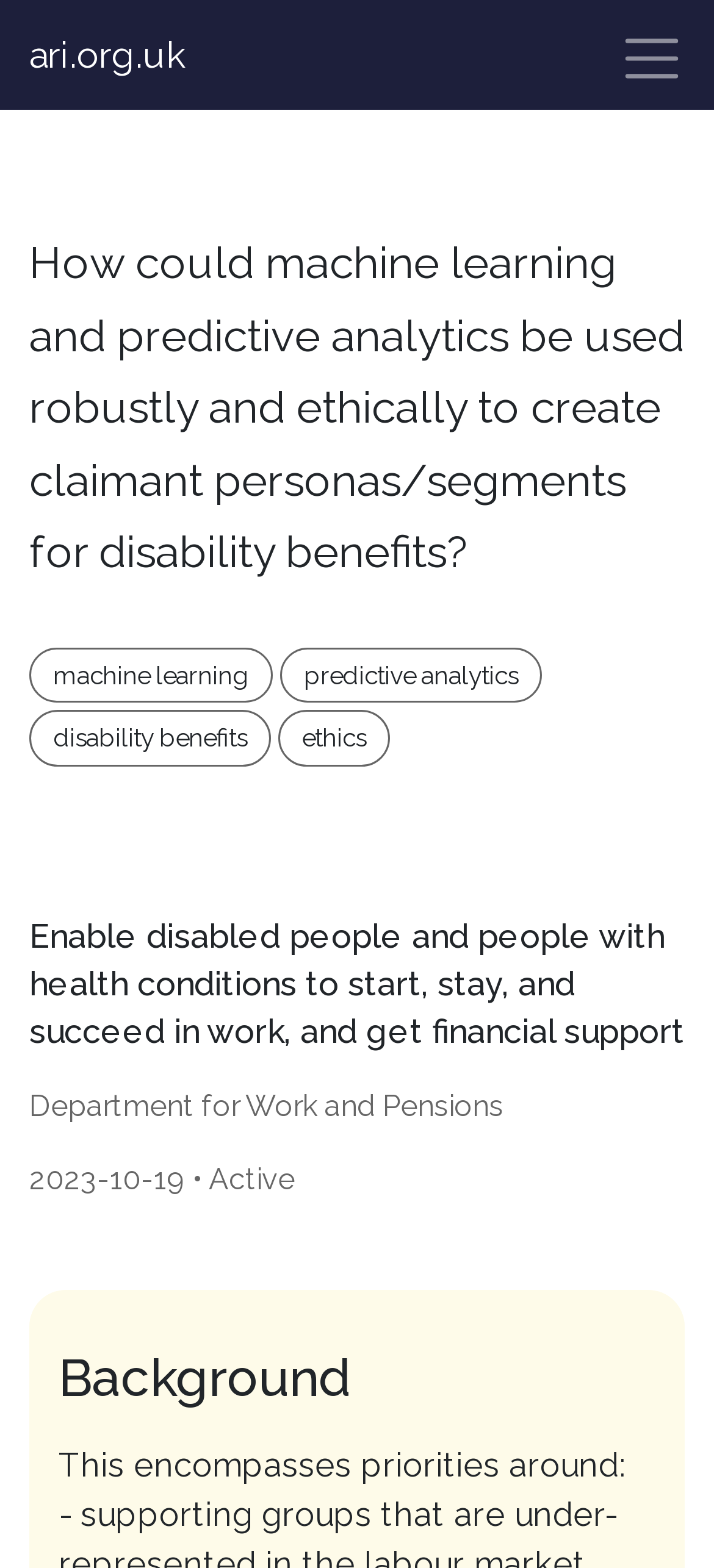Find the bounding box coordinates for the area that should be clicked to accomplish the instruction: "learn about machine learning".

[0.074, 0.421, 0.349, 0.44]